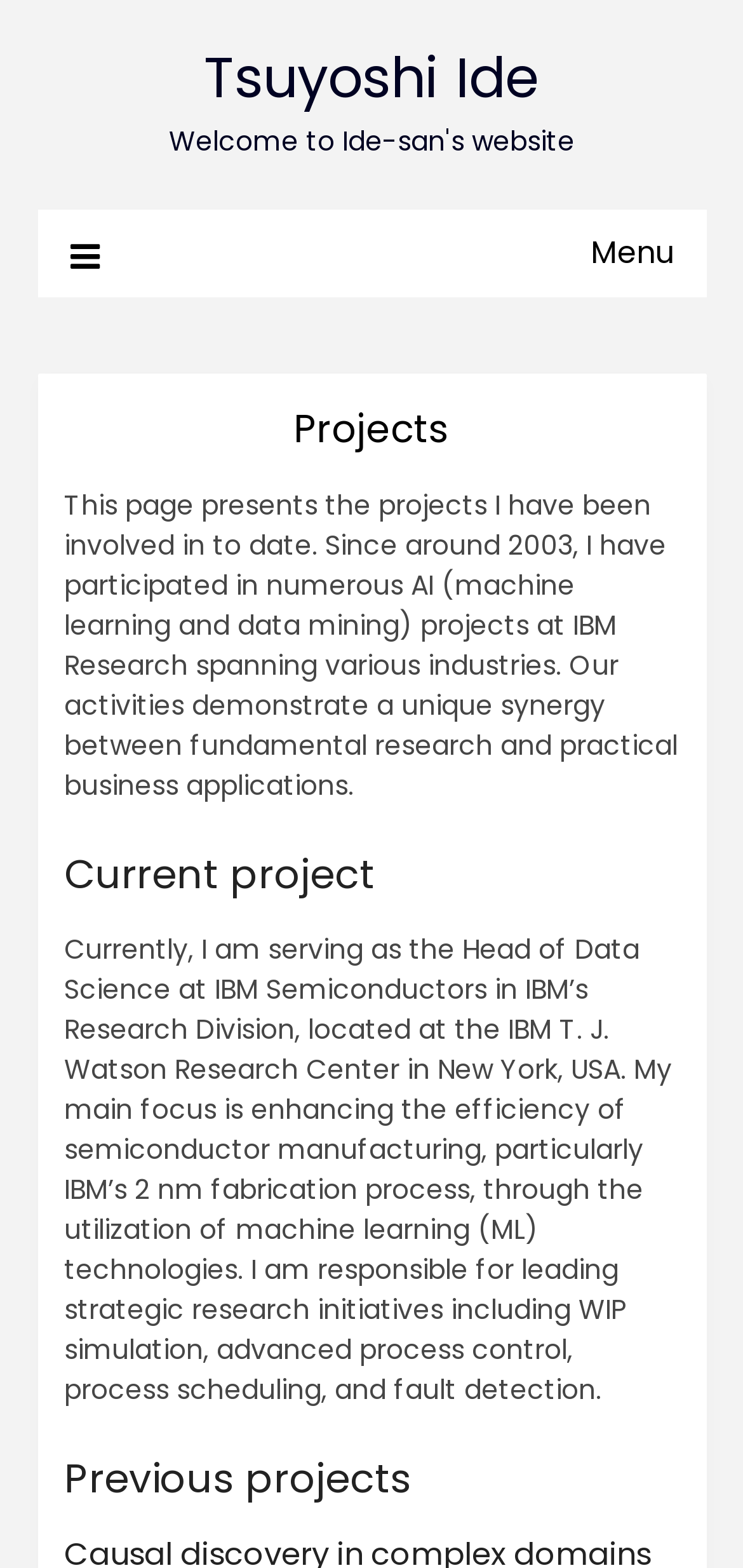What is the name of the person?
Utilize the information in the image to give a detailed answer to the question.

The name of the person is obtained from the link element with the text 'Tsuyoshi Ide' at the top of the webpage.